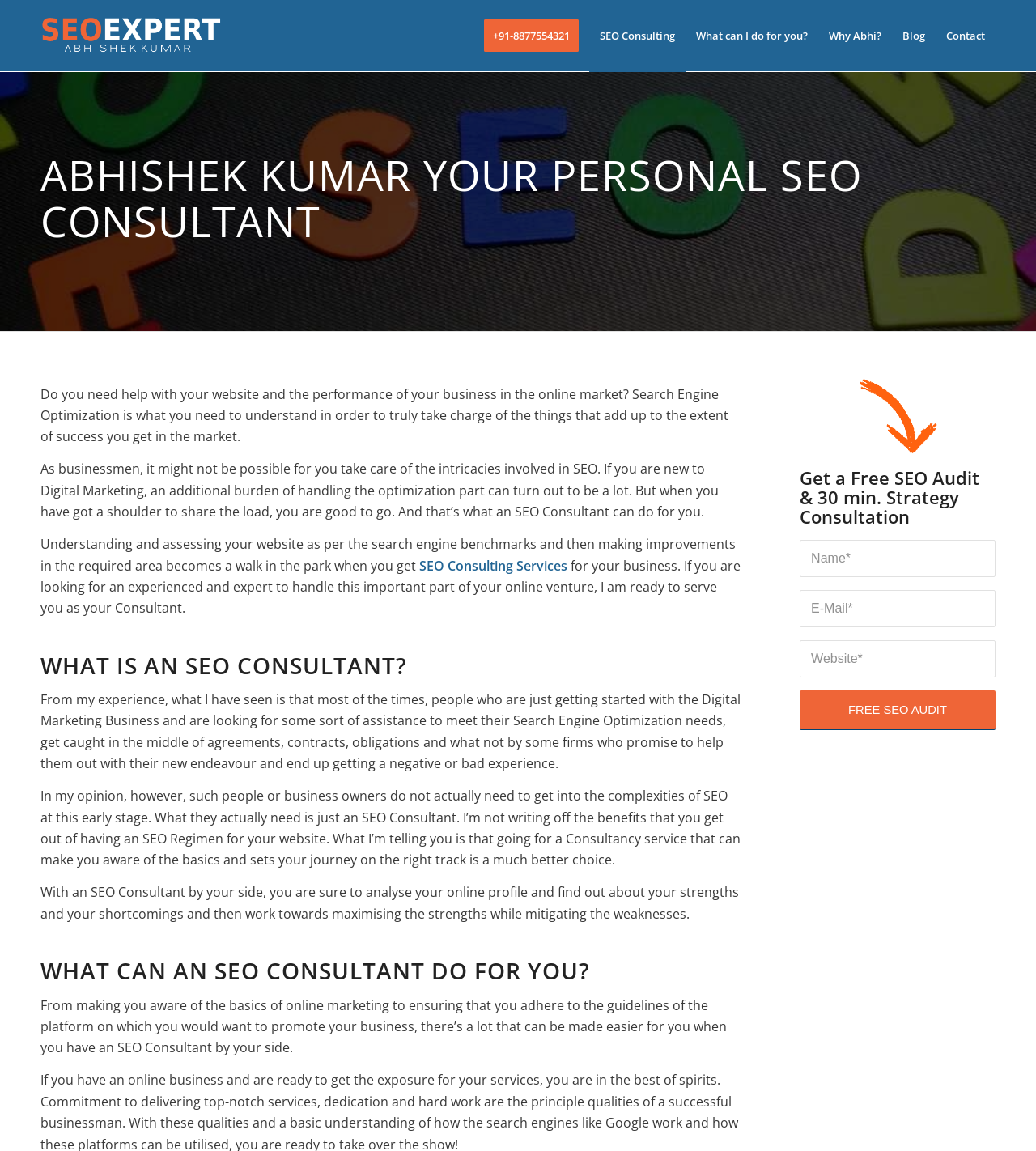What is the phone number provided on the webpage?
Refer to the image and answer the question using a single word or phrase.

+91-8877554321